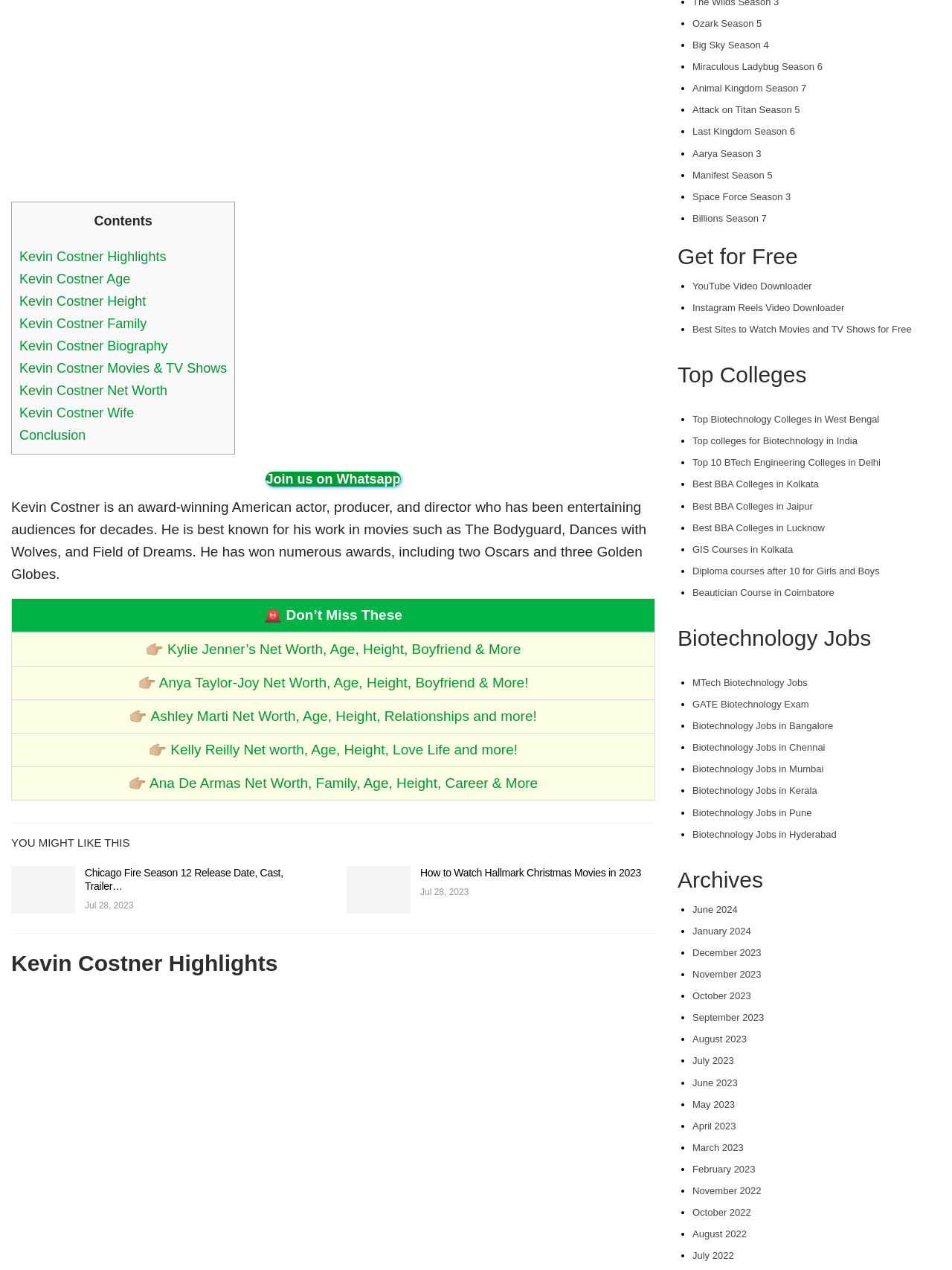Provide the bounding box coordinates for the area that should be clicked to complete the instruction: "Click on Kevin Costner Highlights".

[0.02, 0.196, 0.175, 0.208]